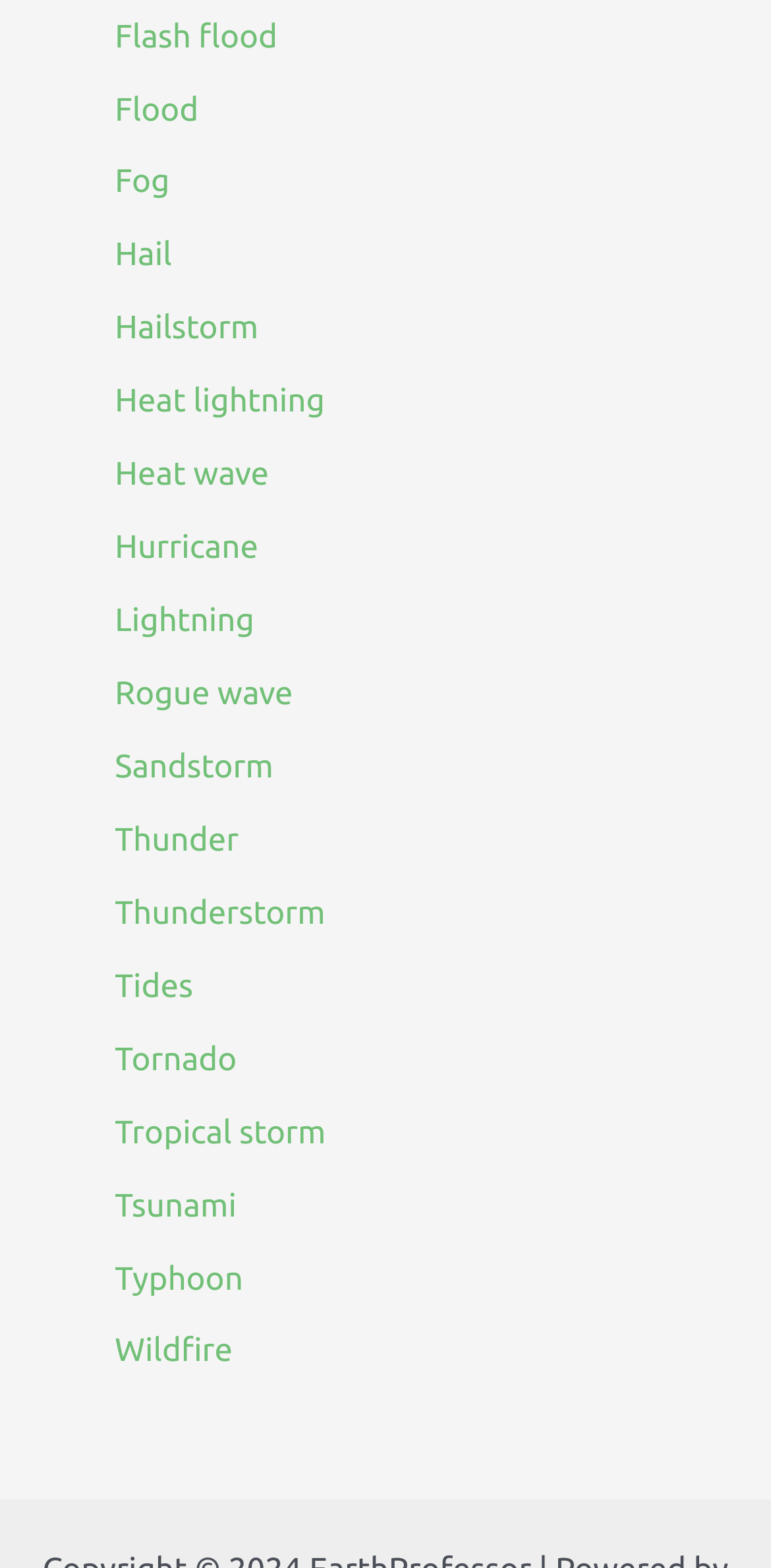Determine the bounding box coordinates of the clickable element necessary to fulfill the instruction: "learn about flash flood". Provide the coordinates as four float numbers within the 0 to 1 range, i.e., [left, top, right, bottom].

[0.149, 0.012, 0.36, 0.035]